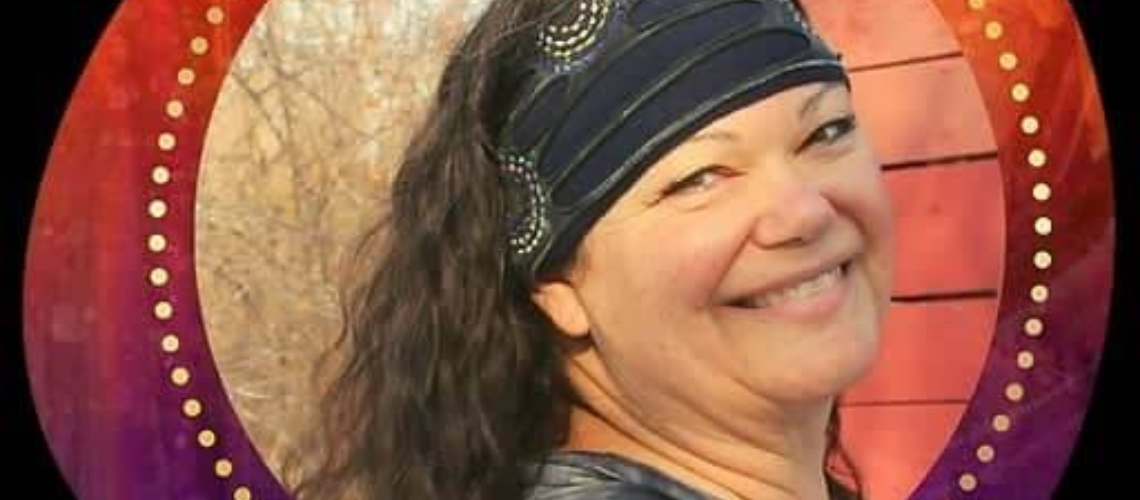Give a detailed account of the elements present in the image.

The image features a smiling woman with long, wavy hair, wearing a dark headband adorned with decorative elements. She is captured in profile against a vibrant, circular background that transitions from warm red to purple hues, accented by gold dots along its edge. This visually striking backdrop enhances her joyful expression, suggesting a theme of self-acceptance and happiness. The context of the image is linked to the topic of human design, specifically focusing on the journey of self-discovery and personal growth as a "Projector" within the human design framework. This portrayal may resonate with those exploring their unique paths in life and the significance of embracing one's individuality.